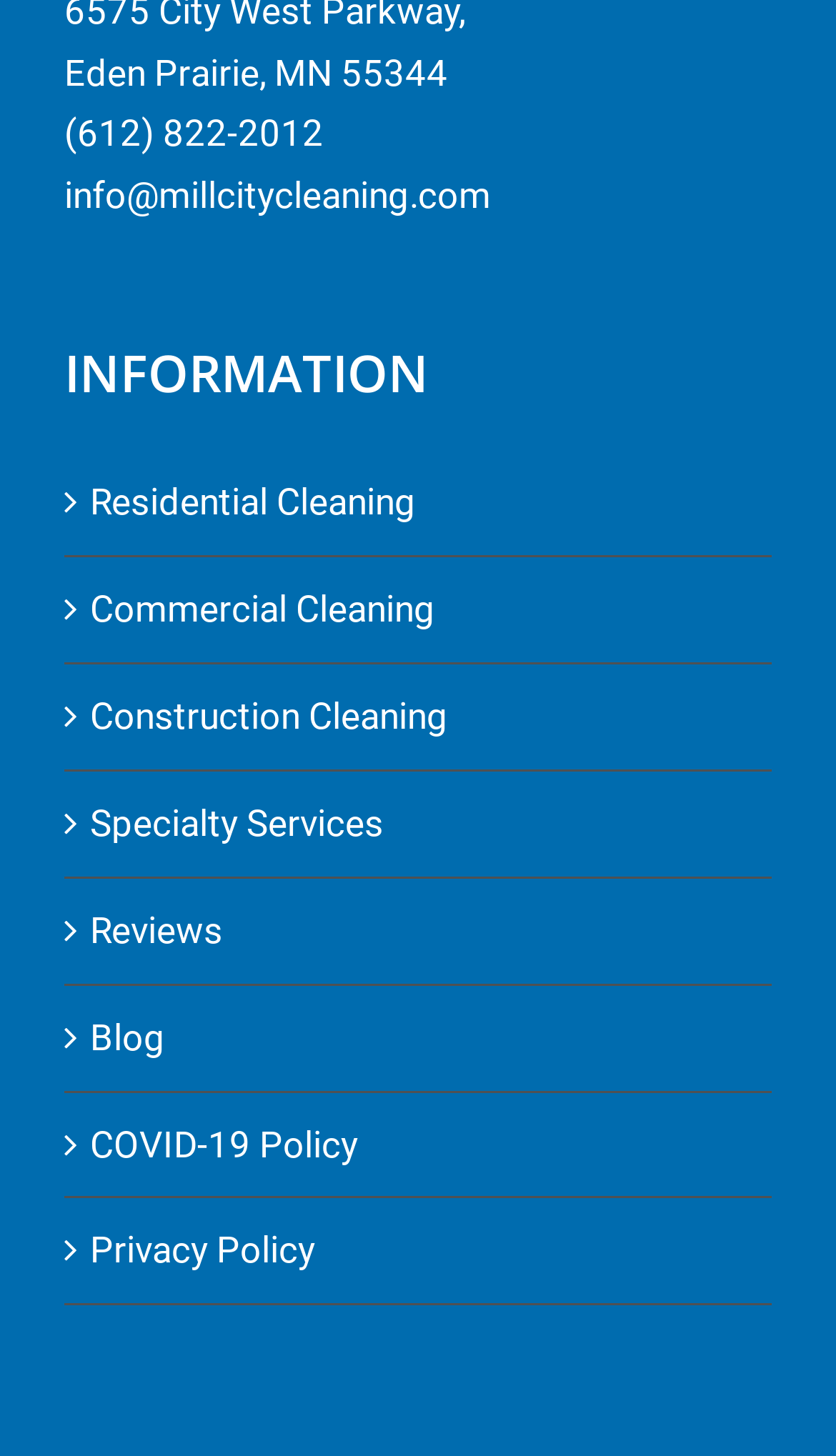What is the phone number of Mill City Cleaning?
Please respond to the question with a detailed and informative answer.

I found the phone number by looking at the link element with the text '(612) 822-2012' which is located at the top of the webpage, below the address.